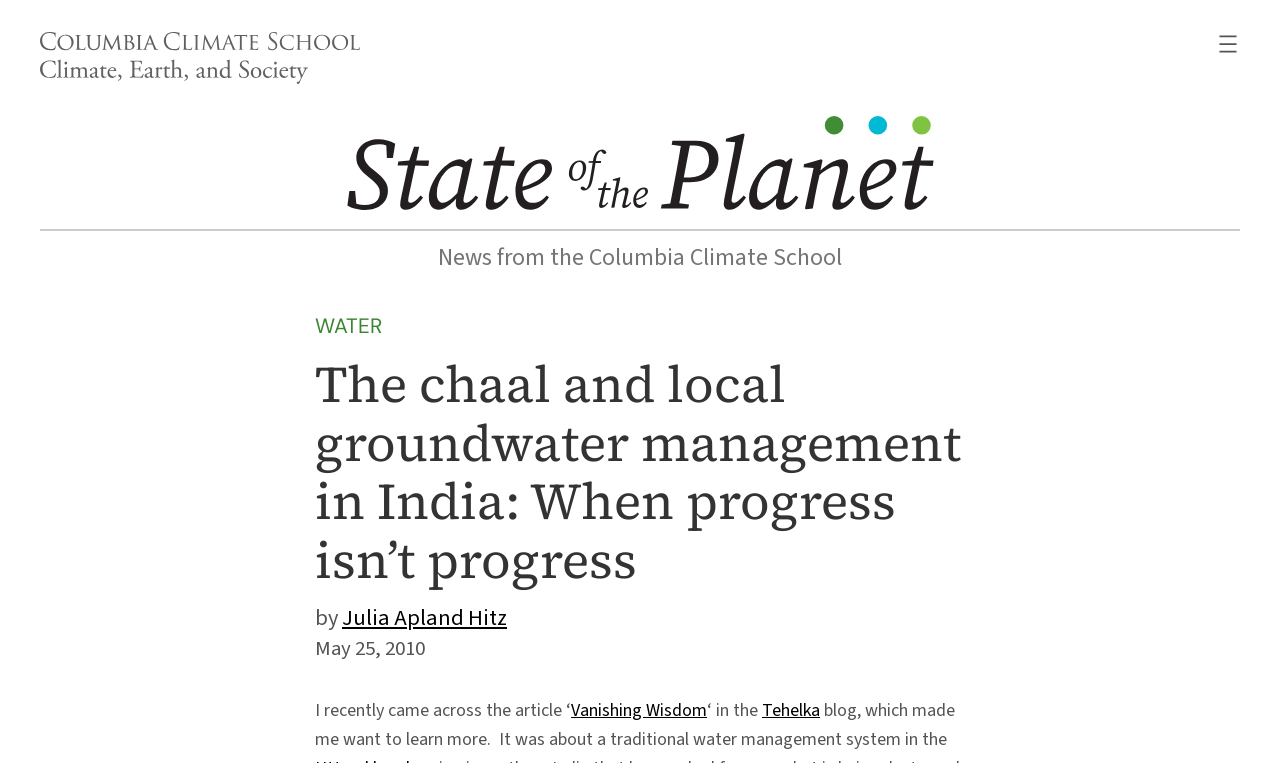Please provide the bounding box coordinates in the format (top-left x, top-left y, bottom-right x, bottom-right y). Remember, all values are floating point numbers between 0 and 1. What is the bounding box coordinate of the region described as: State of the Planet.sotp-svg{fill:#231f20}

[0.271, 0.152, 0.729, 0.288]